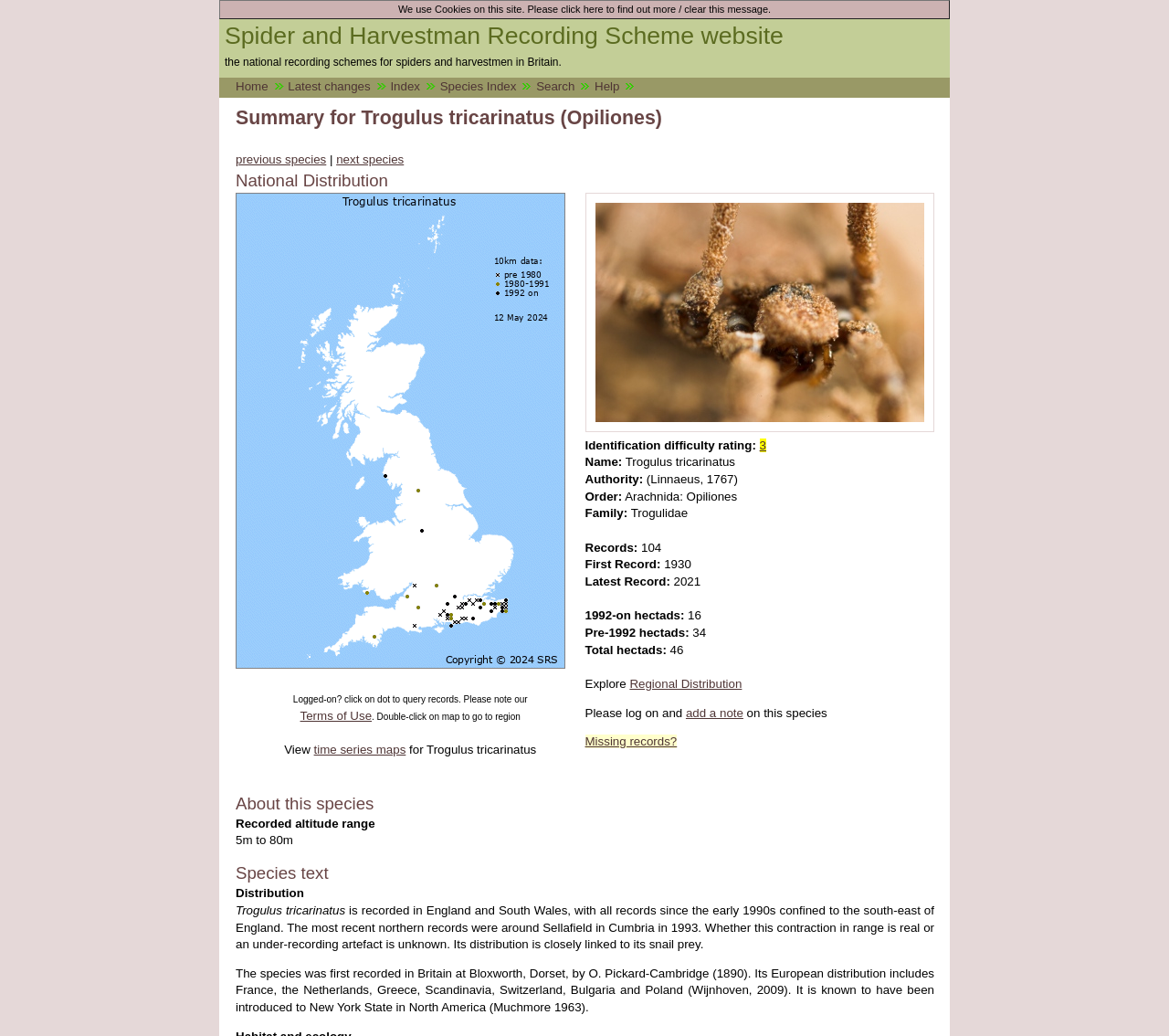How many hectads has Trogulus tricarinatus been recorded in since 1992?
Please respond to the question with a detailed and well-explained answer.

To find the answer, I looked for the section that provides information about the species' distribution, and found the field that mentions the number of hectads in which Trogulus tricarinatus has been recorded since 1992. The value of this field is '16', which is the number of hectads in which Trogulus tricarinatus has been recorded since 1992.